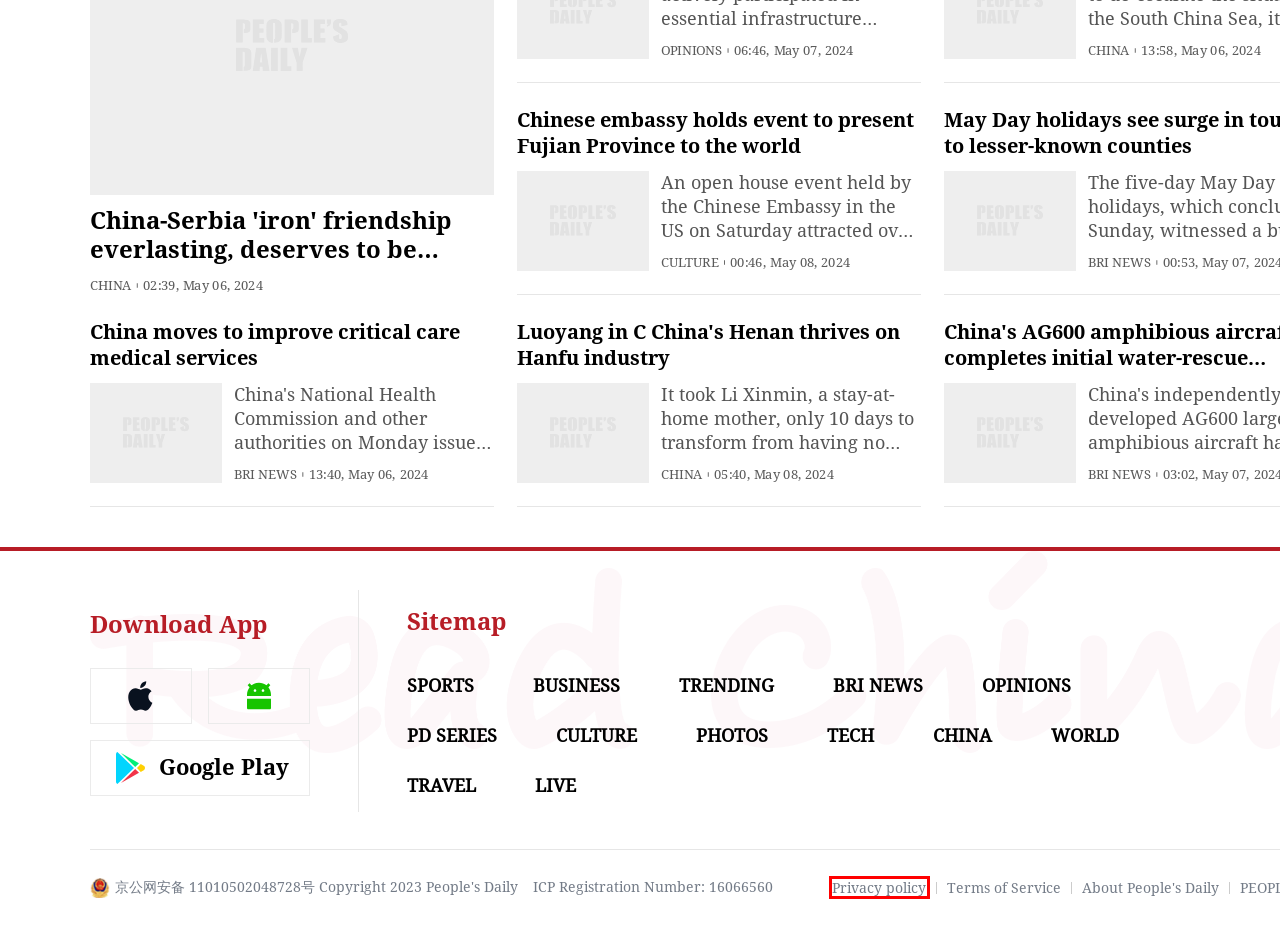A screenshot of a webpage is given with a red bounding box around a UI element. Choose the description that best matches the new webpage shown after clicking the element within the red bounding box. Here are the candidates:
A. People's Daily English language App - Homepage - Breaking News, China News, World News and Video
B. People's Daily官方下载-People's Daily app 最新版本免费下载-应用宝官网
C. ‎People's Daily-News from China on the App Store
D. About PeopleDaily
E. About Us
F. People's Daily
G. 全国互联网安全管理平台
H. Privacy policy

H